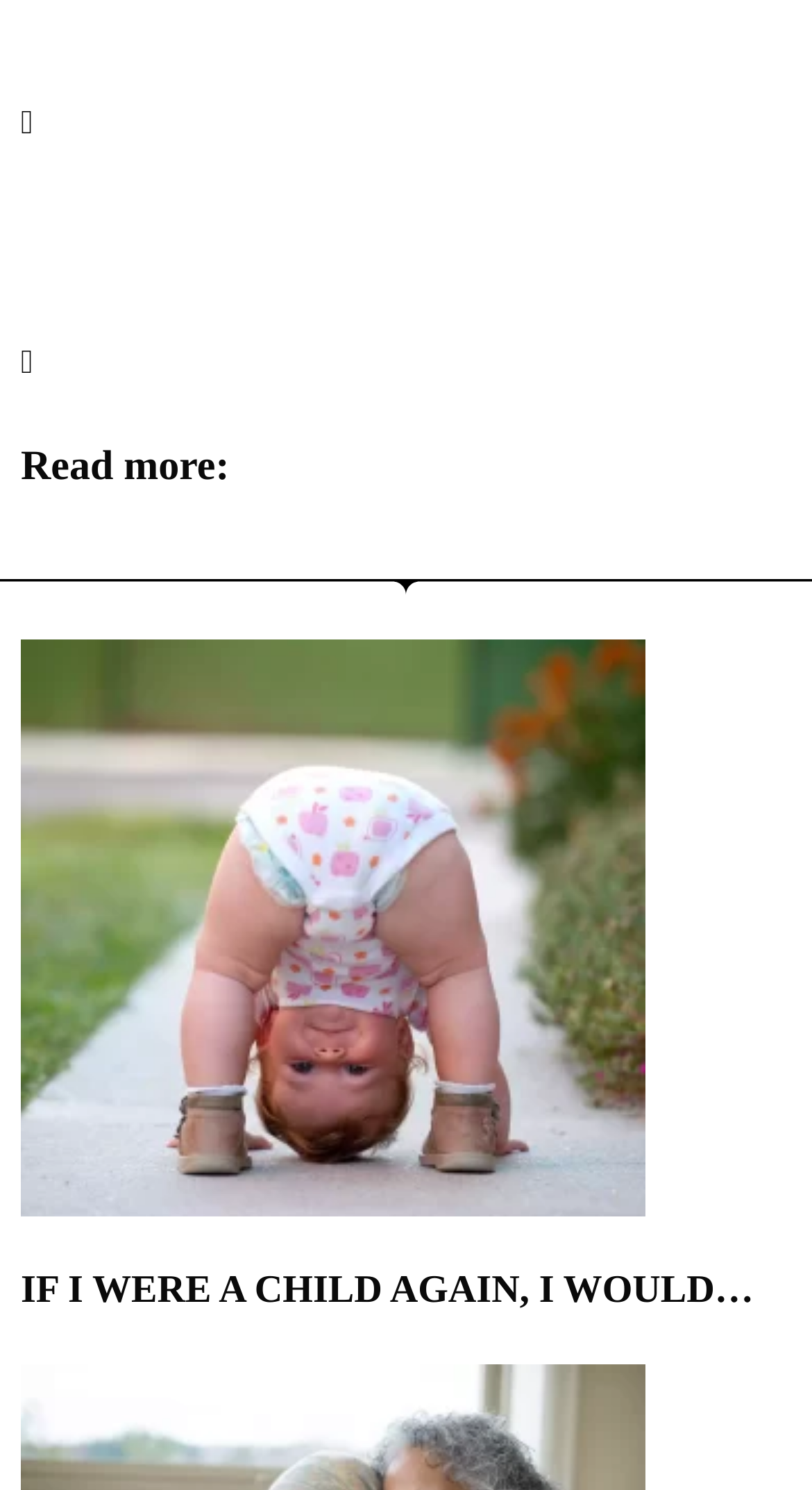Please provide a comprehensive response to the question based on the details in the image: What is the text of the link within the article?

The link within the article has the text 'IF I WERE A CHILD AGAIN, I WOULD…', which is represented by the element with the bounding box coordinates [0.026, 0.851, 0.928, 0.881]. This link is likely used to navigate to a related webpage or to provide additional information about the article's topic.